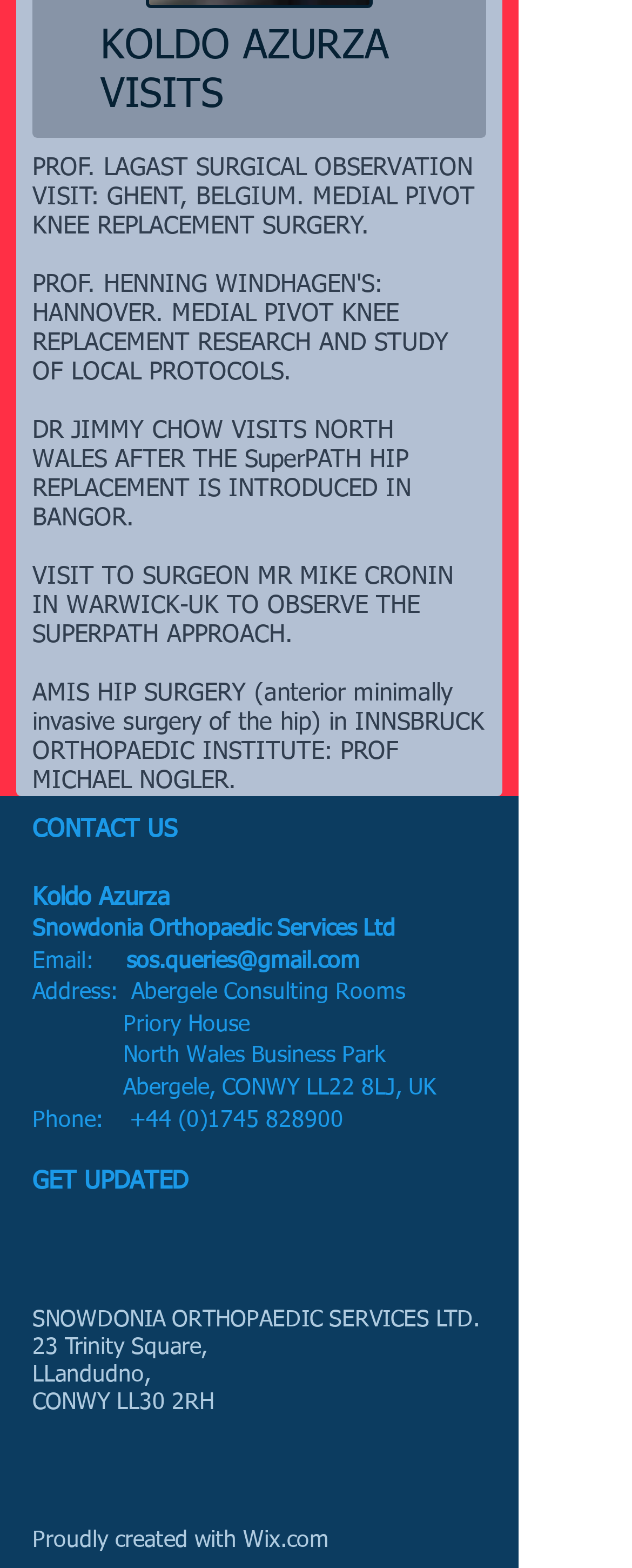Using the given description, provide the bounding box coordinates formatted as (top-left x, top-left y, bottom-right x, bottom-right y), with all values being floating point numbers between 0 and 1. Description: aria-label="Twitter Clean"

[0.167, 0.781, 0.256, 0.817]